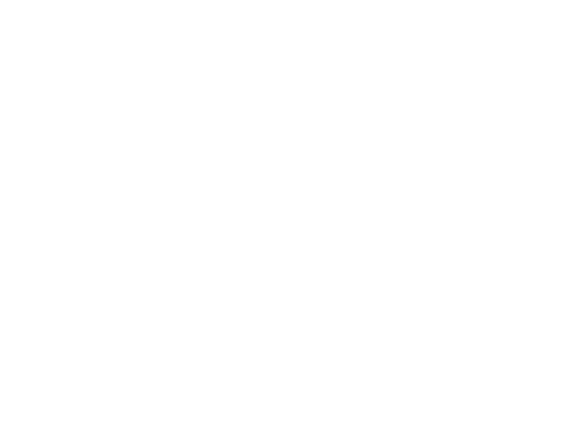What is the name of the featured product? From the image, respond with a single word or brief phrase.

Ceylon Natural Pink Sapphire Heart